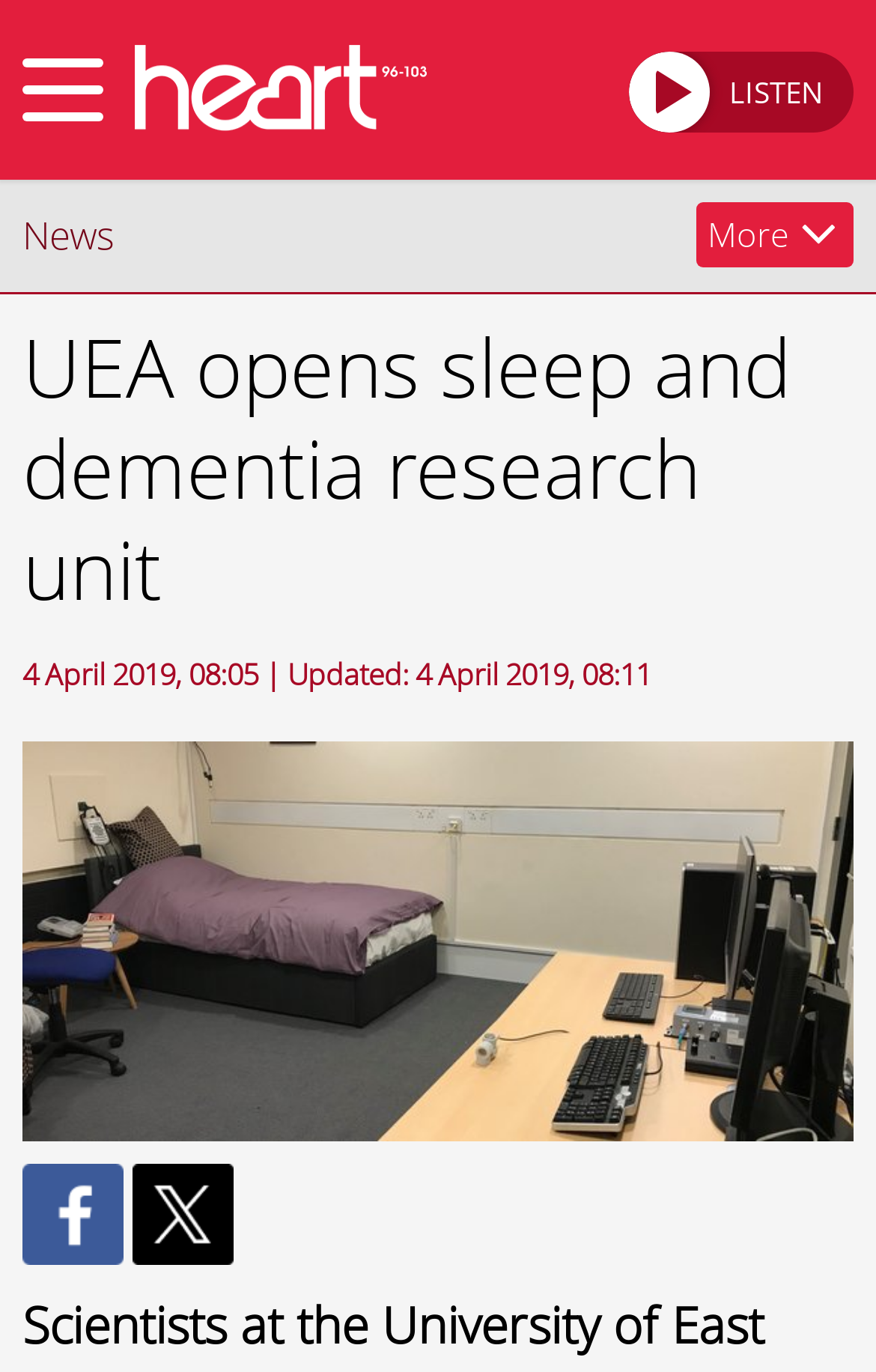Based on the image, provide a detailed response to the question:
How many share options are available?

I found the answer by looking at the link elements 'Facebook share' and 'X share' which are located at [0.026, 0.865, 0.151, 0.901] and [0.151, 0.865, 0.267, 0.901] respectively, and are a part of the main content of the webpage.